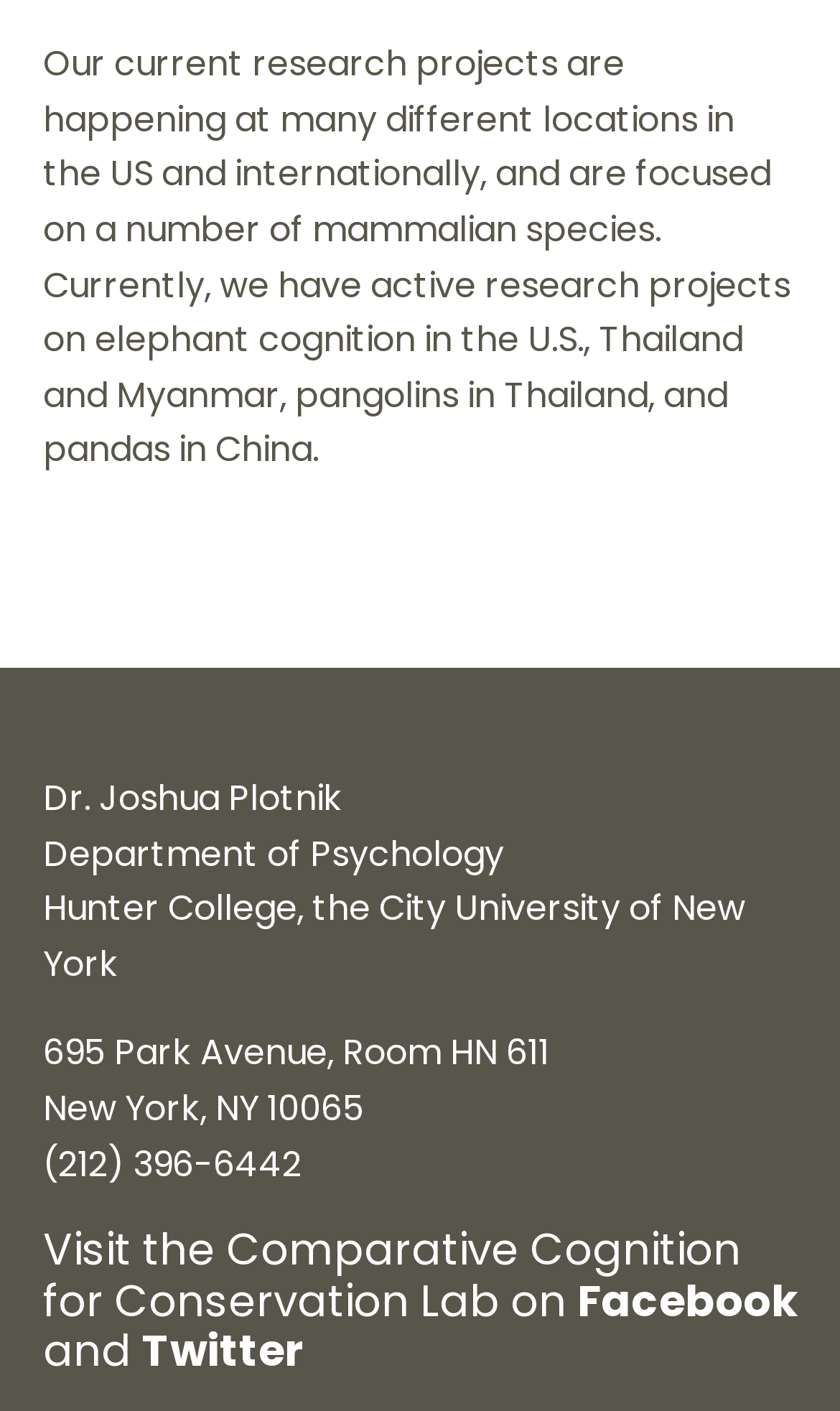How many countries are mentioned as research locations?
Using the information from the image, answer the question thoroughly.

The webpage mentions that research projects are happening in the US, Thailand, and Myanmar, which are three different countries.